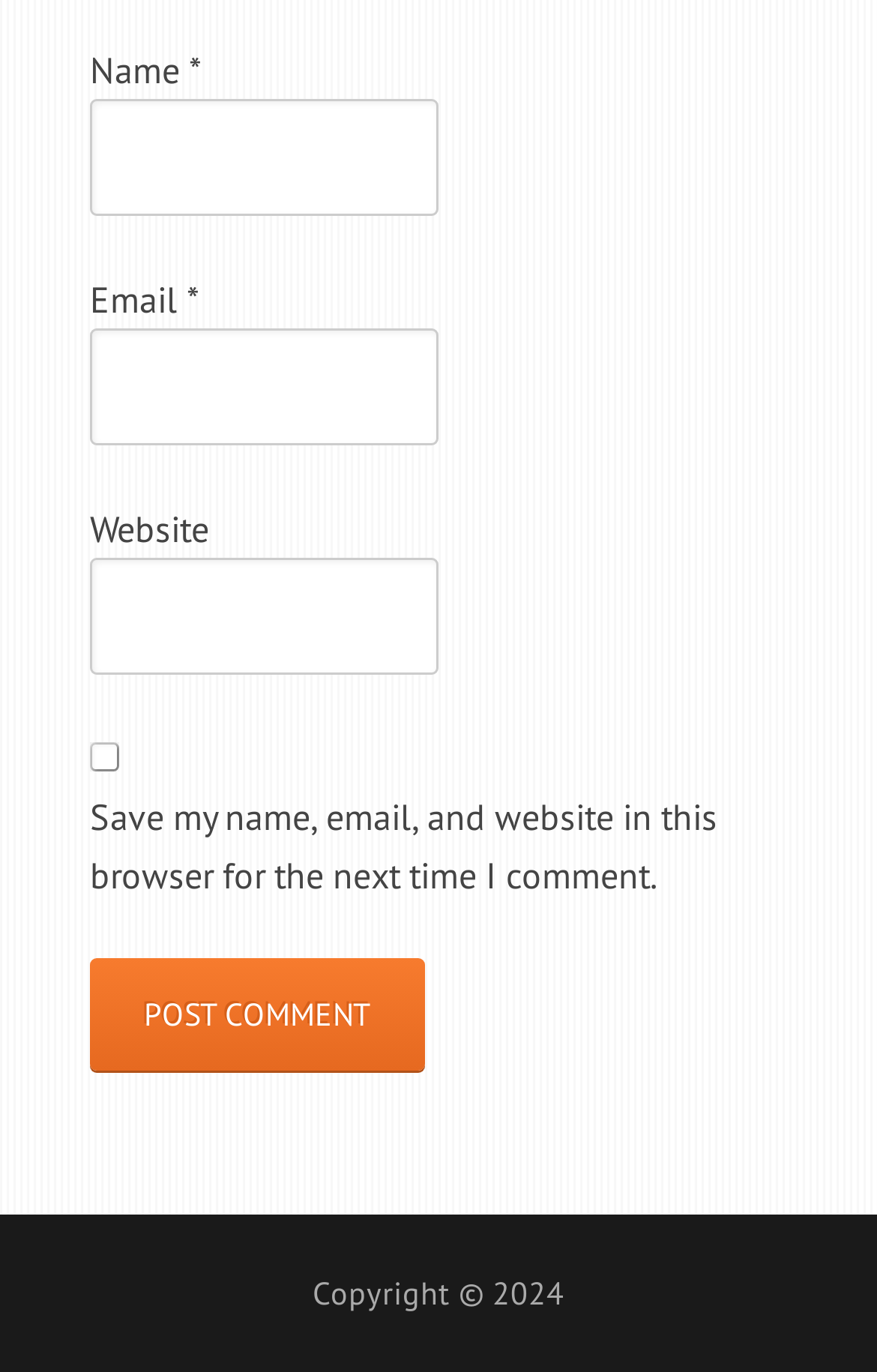What is the button at the bottom of the form for?
Refer to the image and provide a detailed answer to the question.

The button is located at the bottom of the form and has the text 'POST COMMENT' inside it, suggesting that its purpose is to submit the comment form.